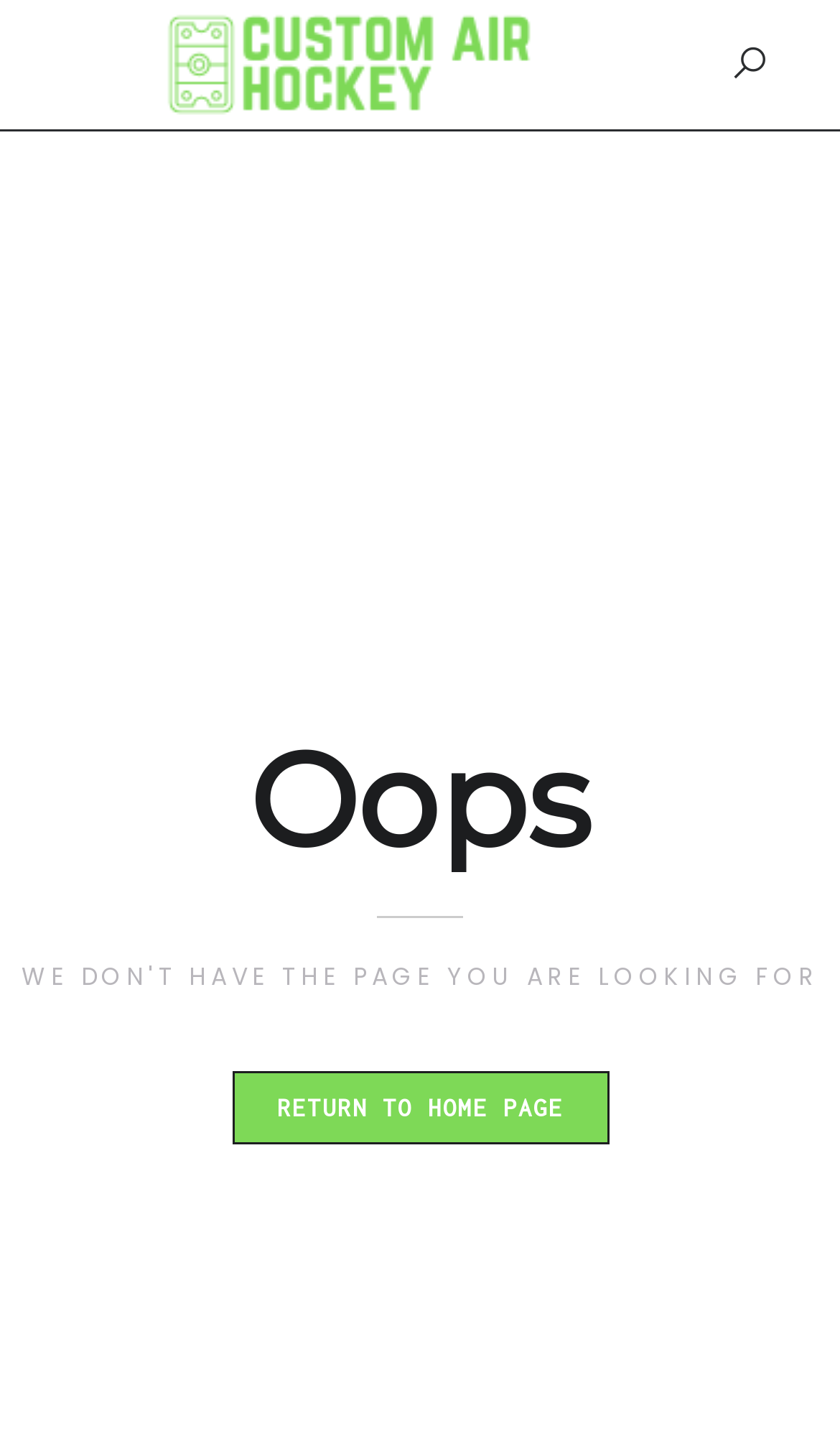Determine the bounding box coordinates for the UI element with the following description: "Return to home page". The coordinates should be four float numbers between 0 and 1, represented as [left, top, right, bottom].

[0.276, 0.748, 0.724, 0.8]